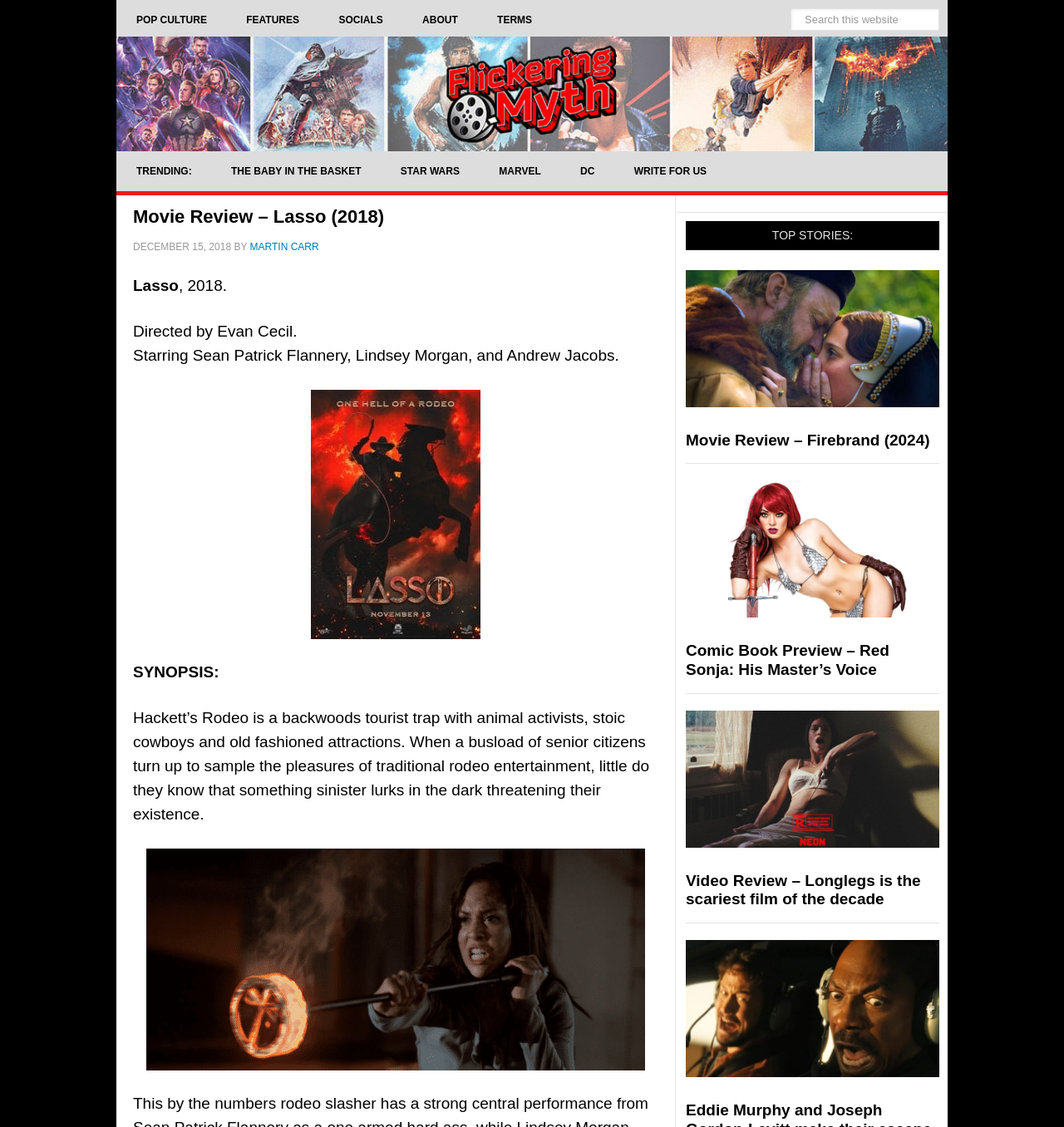What is the title of the second article in the TOP STORIES section?
Please respond to the question with a detailed and thorough explanation.

I looked at the TOP STORIES section and found the second article, which has the title 'Movie Review – Firebrand (2024)'.